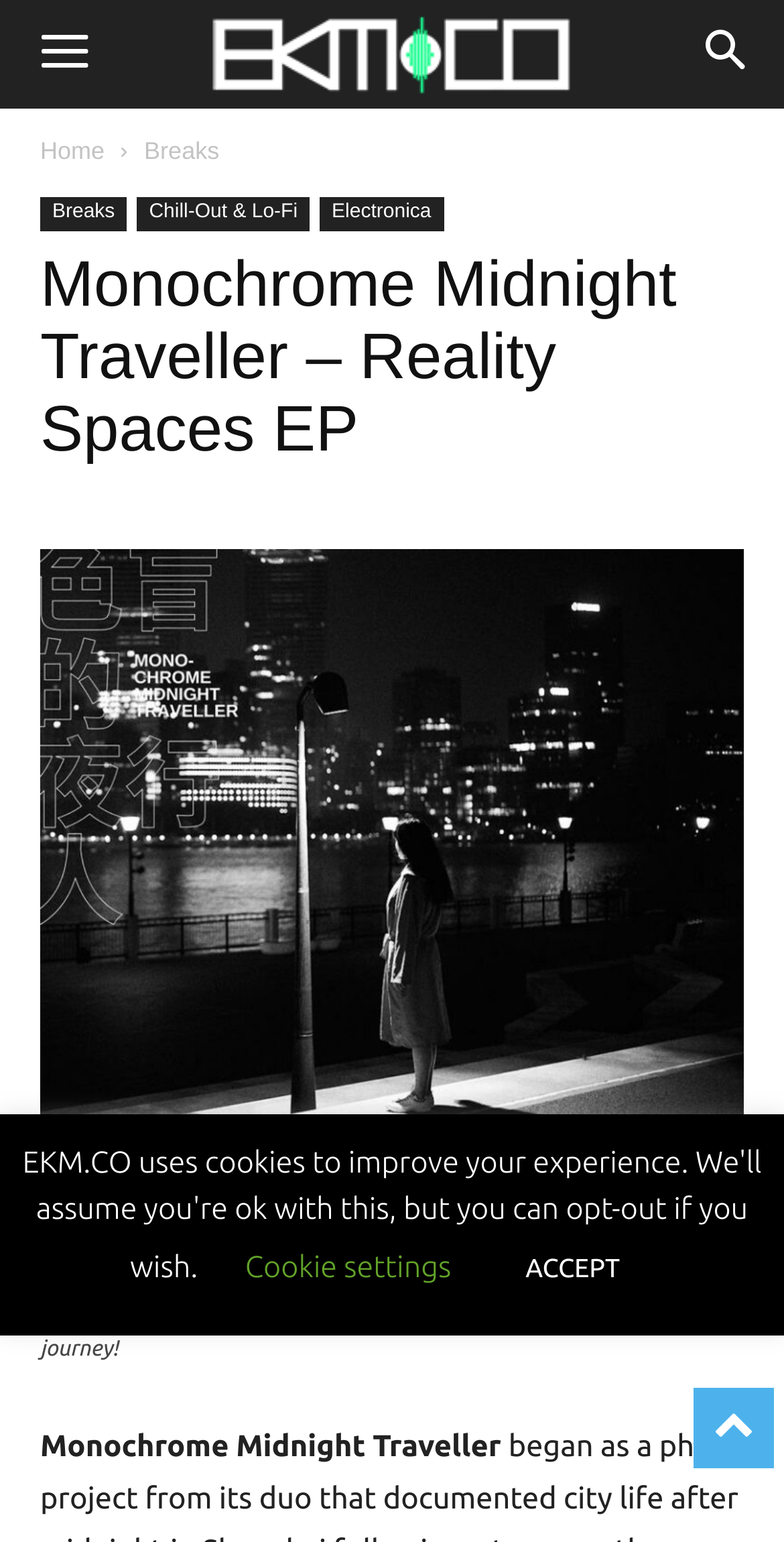Analyze the image and answer the question with as much detail as possible: 
Is there an image on the webpage?

I found the answer by looking at the figure element which contains an image. The image is described as 'The Monochrome Midnight Traveller Reality Spaces EP creates an immersive & captivating audiovisual experience and epic ethereal journey!'